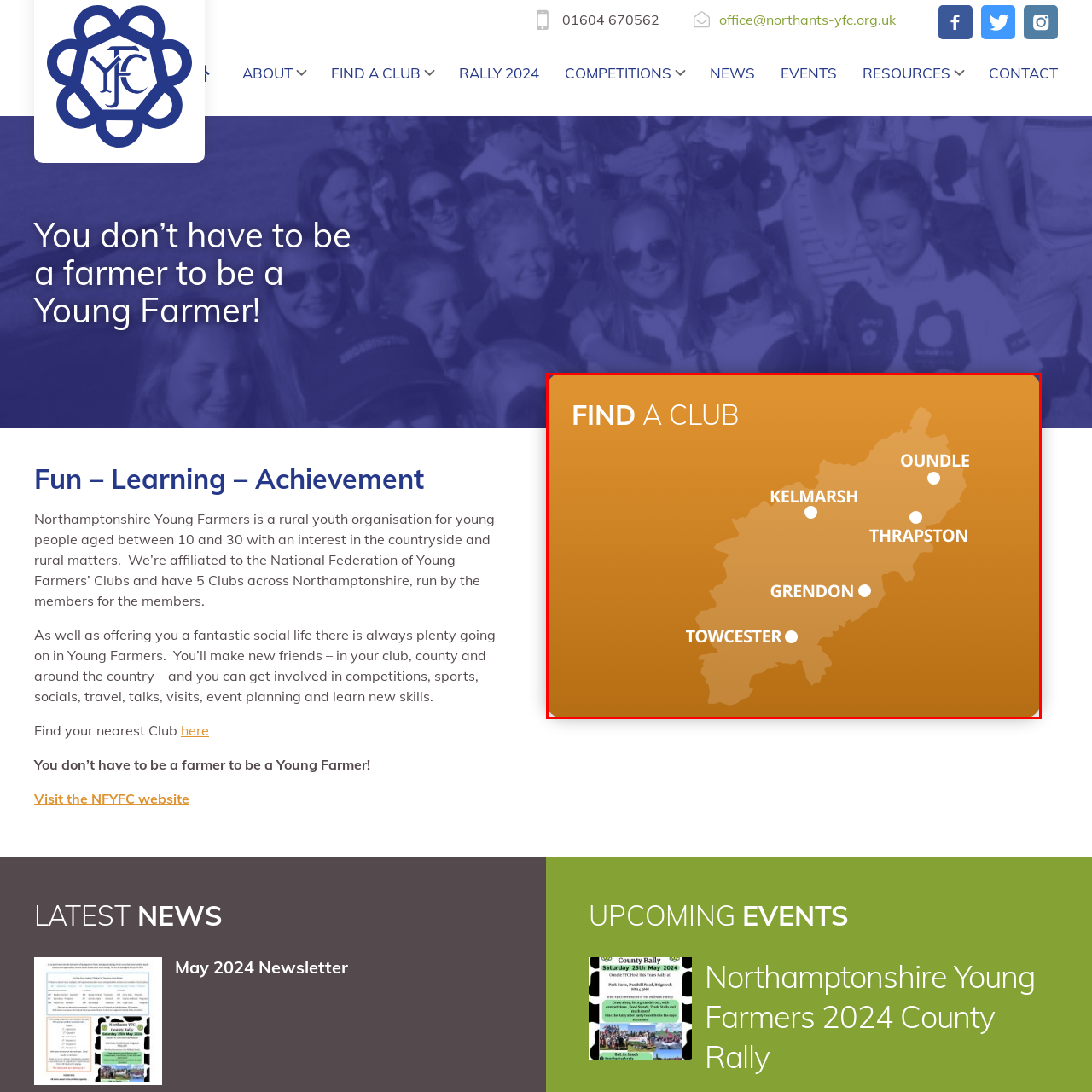Provide a thorough description of the scene depicted within the red bounding box.

The image illustrates a map designed to aid individuals in locating Young Farmers Clubs in Northamptonshire. Prominently displayed at the top is the heading "FIND A CLUB," drawing attention to the purpose of the map. The map outlines the geographical layout of Northamptonshire, highlighting various clubs marked with small white dots. Notable locations include Oundle, Kelmash, Thrapston, Grendon, and Towcester, each indicated clearly for easy identification. The background features a warm orange gradient, enhancing the visibility of the club names and contributing to an inviting, community-focused atmosphere. This map serves as a vital resource for young people aged 10 to 30 who are interested in joining local farming and rural activity organizations.